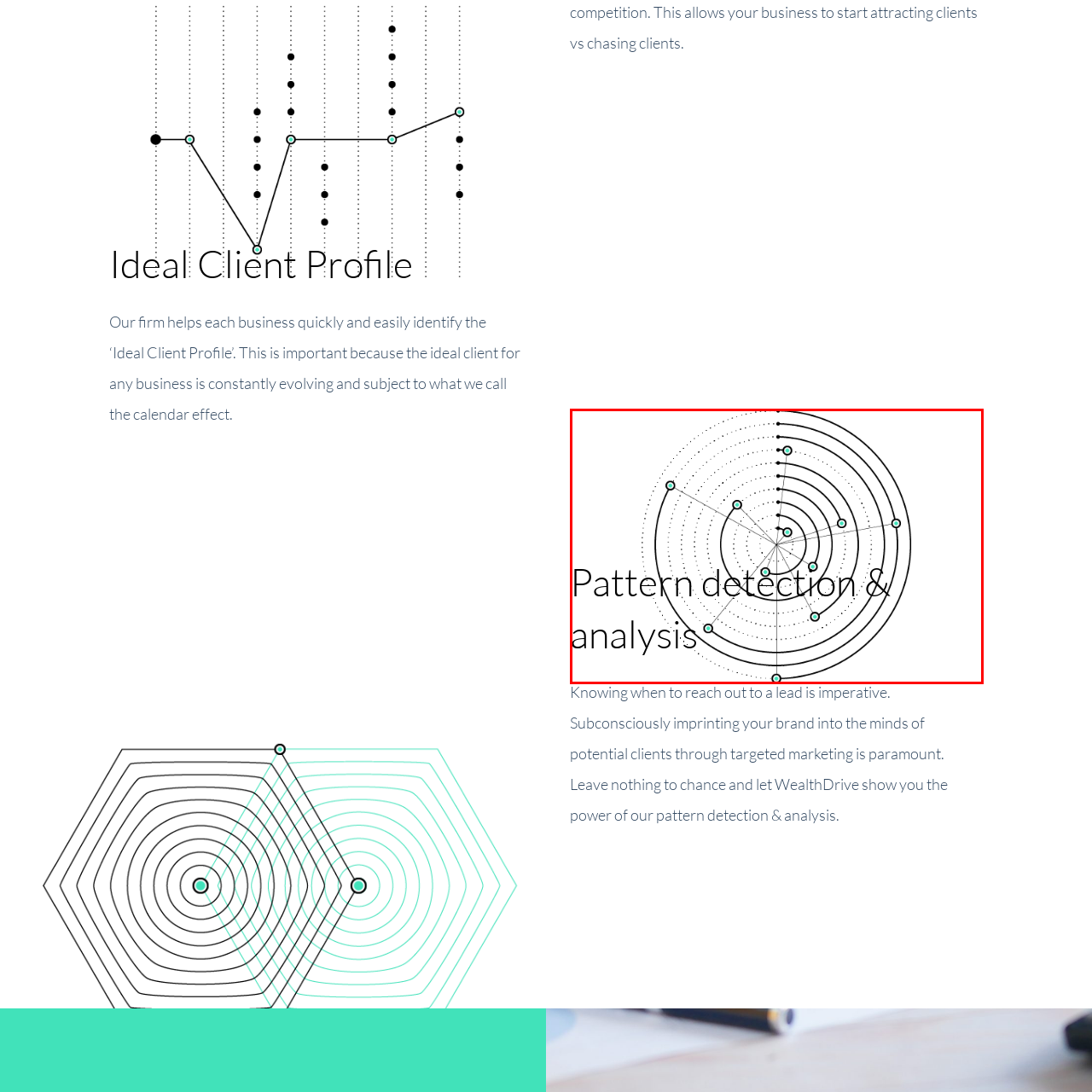Look at the image highlighted by the red boundary and answer the question with a succinct word or phrase:
What do the nodes in the graphic represent?

Data points